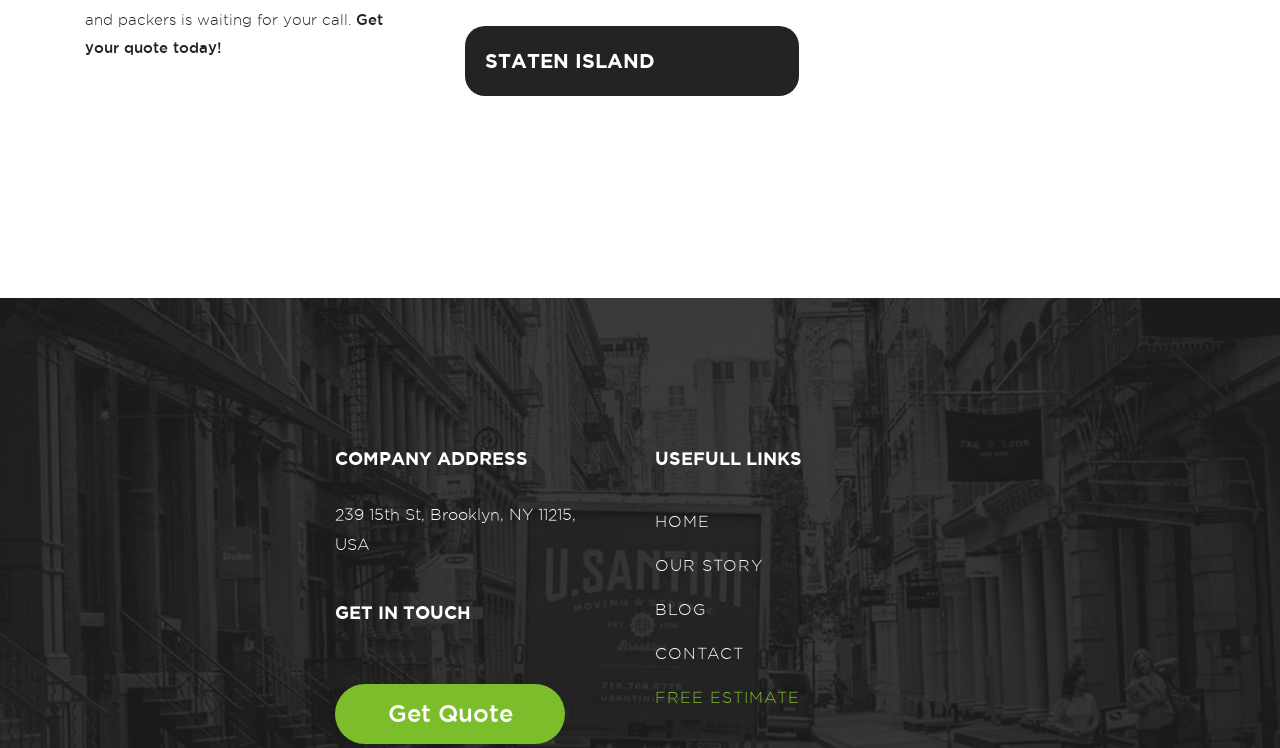How many social media links are there?
Refer to the image and provide a concise answer in one word or phrase.

4